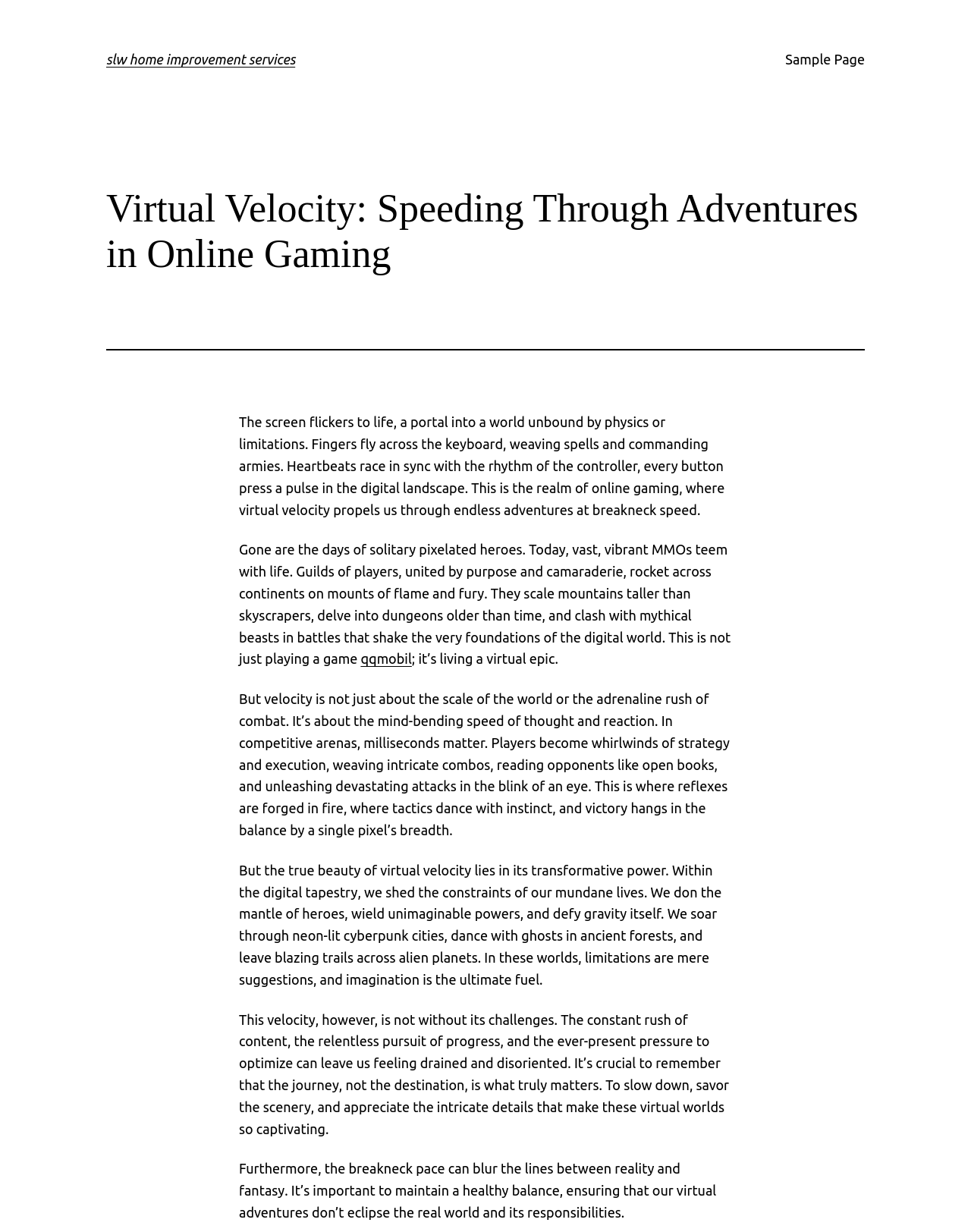Using the element description provided, determine the bounding box coordinates in the format (top-left x, top-left y, bottom-right x, bottom-right y). Ensure that all values are floating point numbers between 0 and 1. Element description: slw home improvement services

[0.109, 0.042, 0.304, 0.054]